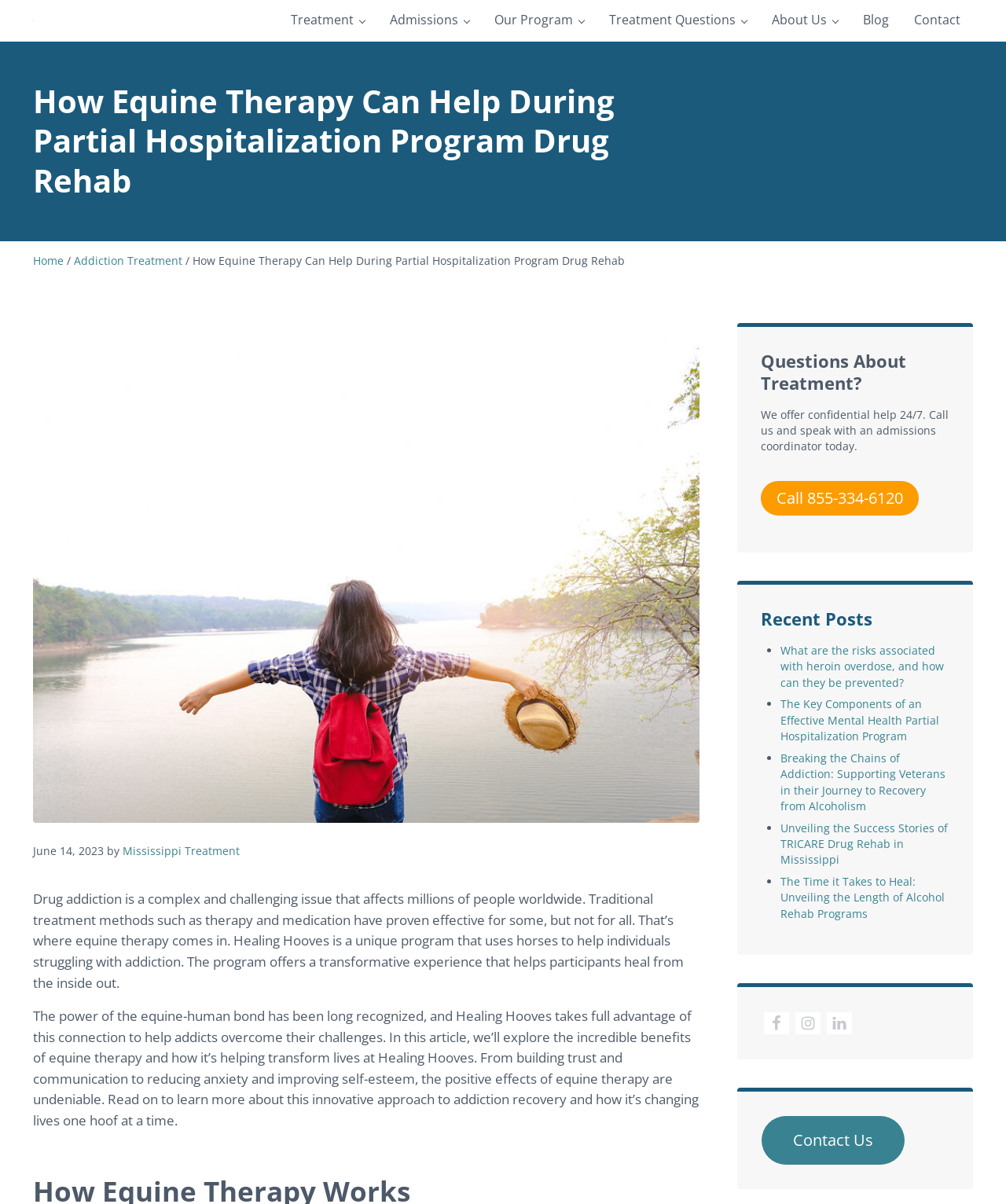Use a single word or phrase to respond to the question:
What is the title of the article on this webpage?

How Equine Therapy Can Help During Partial Hospitalization Program Drug Rehab